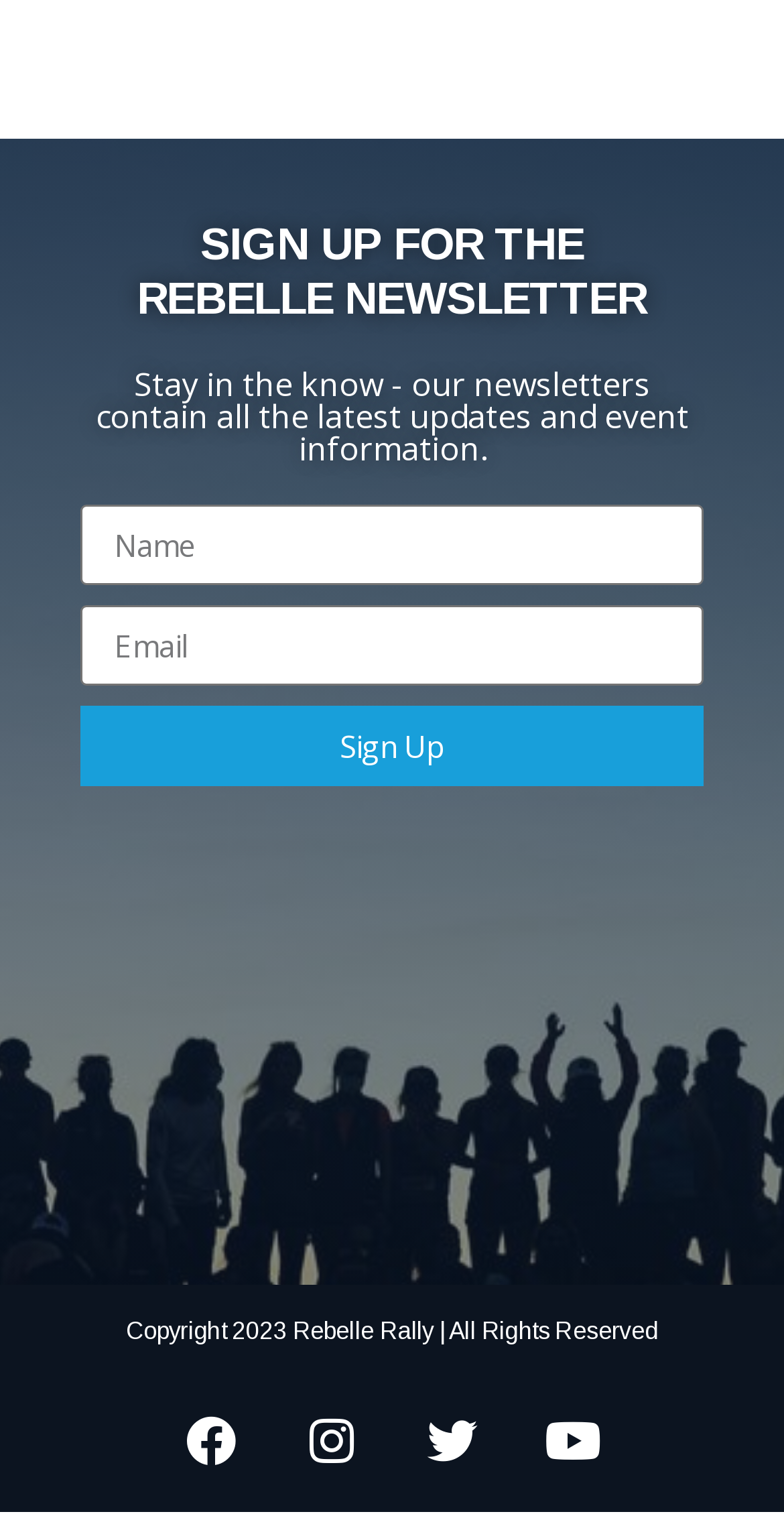Use a single word or phrase to answer the question:
What is the button text to submit the newsletter sign-up form?

Sign Up